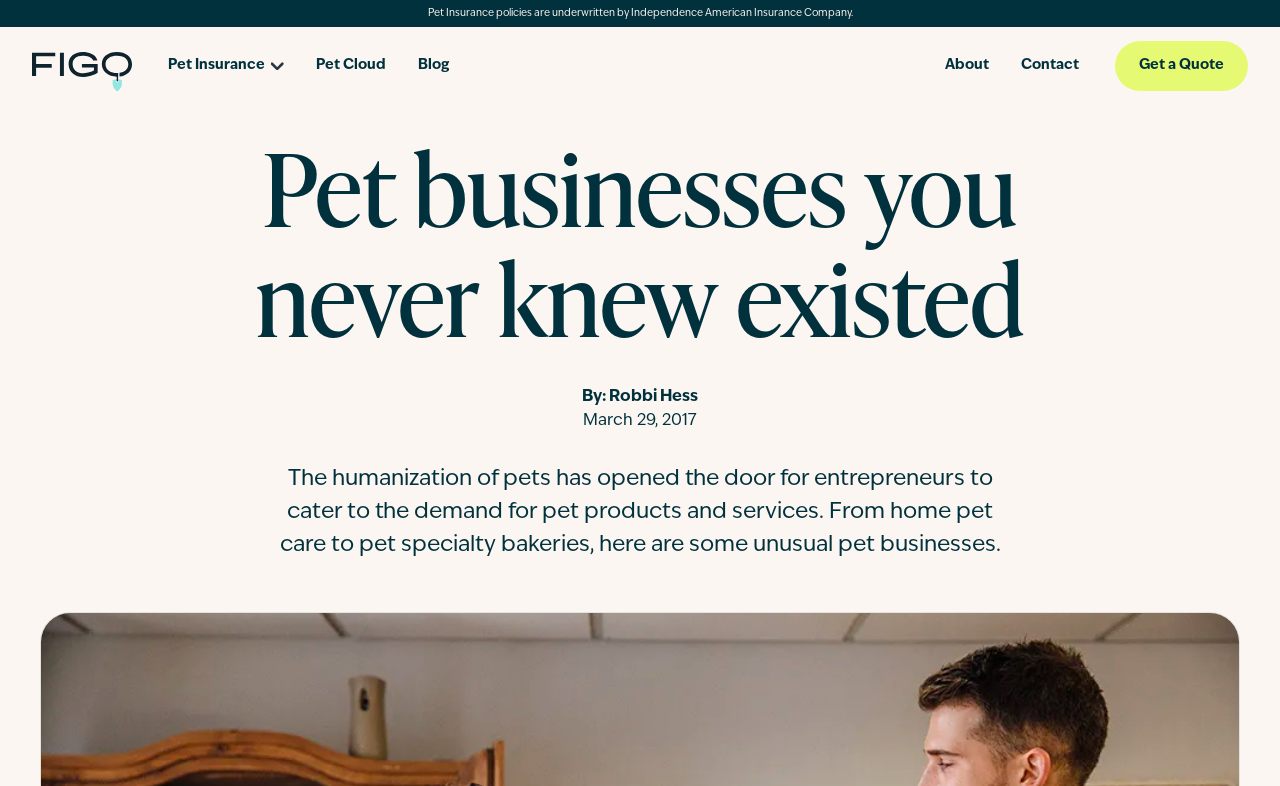Provide a one-word or brief phrase answer to the question:
What is the name of the author of the article?

Robbi Hess